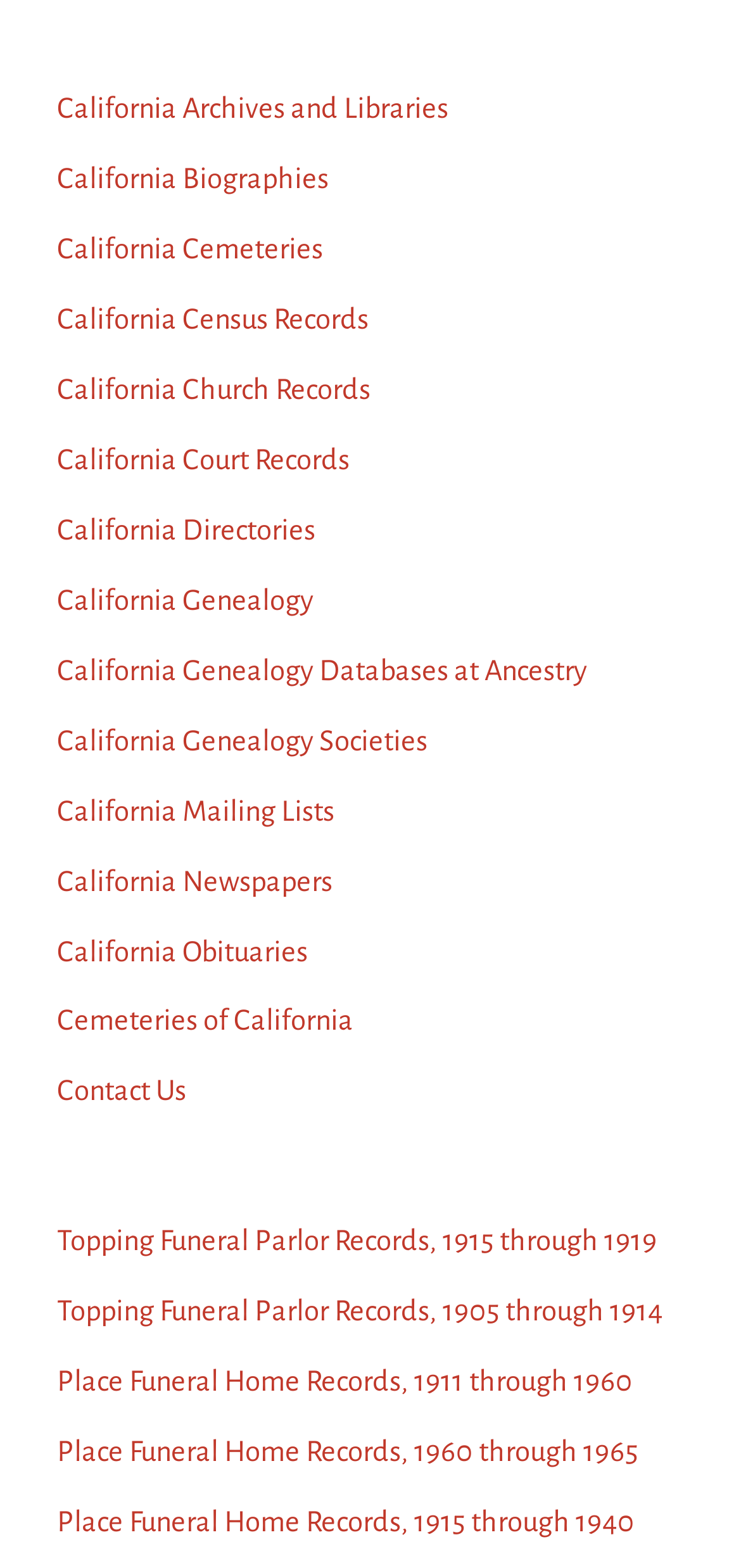From the webpage screenshot, predict the bounding box coordinates (top-left x, top-left y, bottom-right x, bottom-right y) for the UI element described here: California Genealogy Databases at Ancestry

[0.077, 0.418, 0.792, 0.437]